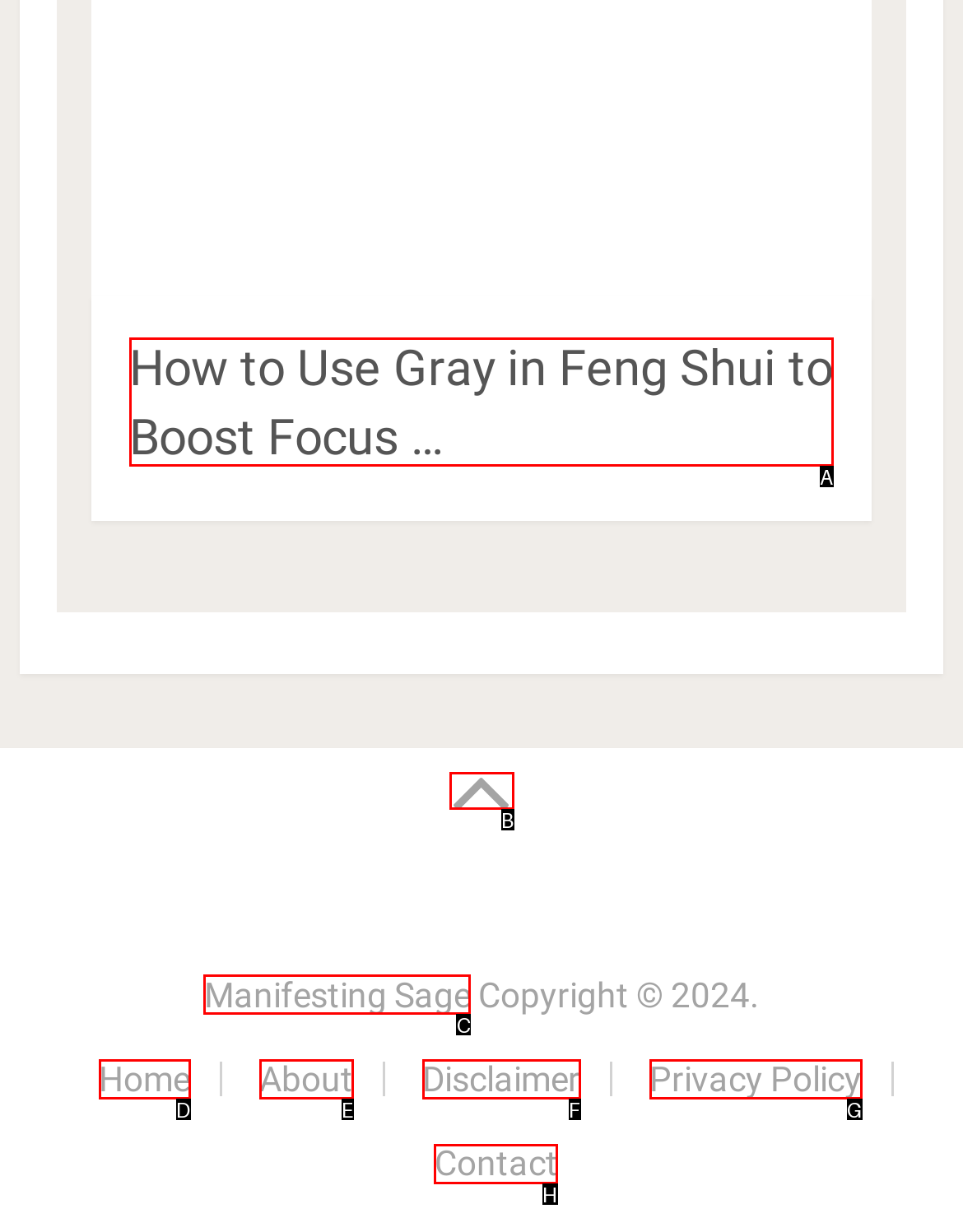Show which HTML element I need to click to perform this task: Check Pregnant? Answer with the letter of the correct choice.

None